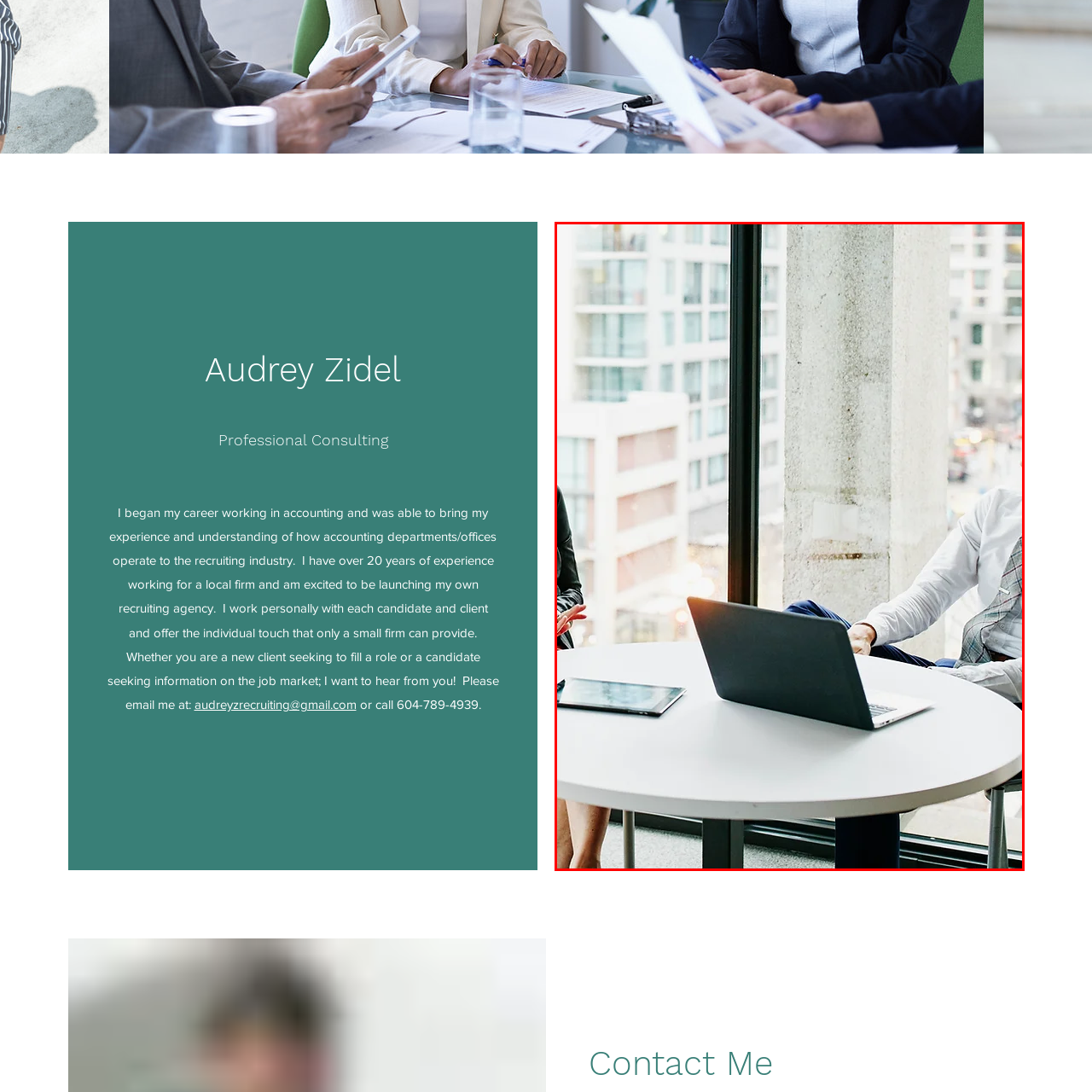Please provide a comprehensive caption for the image highlighted in the red box.

The image depicts a professional consulting session taking place in a modern office setting. Two individuals are seated across from each other at a round table, with a laptop open in front of one of them. The backdrop features large windows that offer a view of the urban landscape outside, enhancing the contemporary atmosphere. One person appears engaged in a discussion, while the other listens attentively, suggesting a collaborative exchange of ideas. This scene reflects an inviting and productive environment, indicative of the professional consulting services offered by Audrey Zidel, who draws on over 20 years of experience in the recruiting industry to provide personalized service to clients and candidates alike.